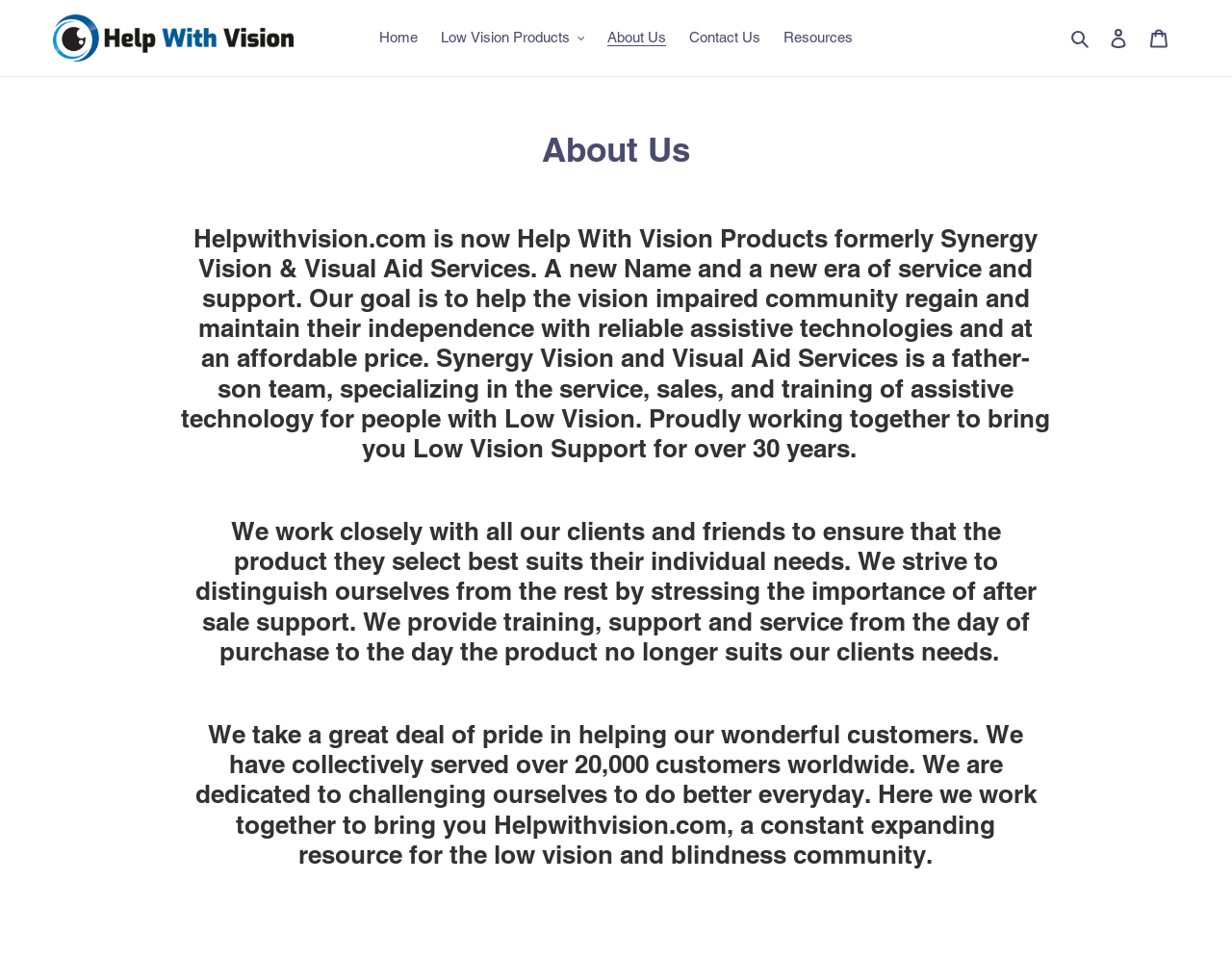Please find the bounding box coordinates for the clickable element needed to perform this instruction: "Learn more about Low Vision Products".

[0.35, 0.025, 0.482, 0.054]